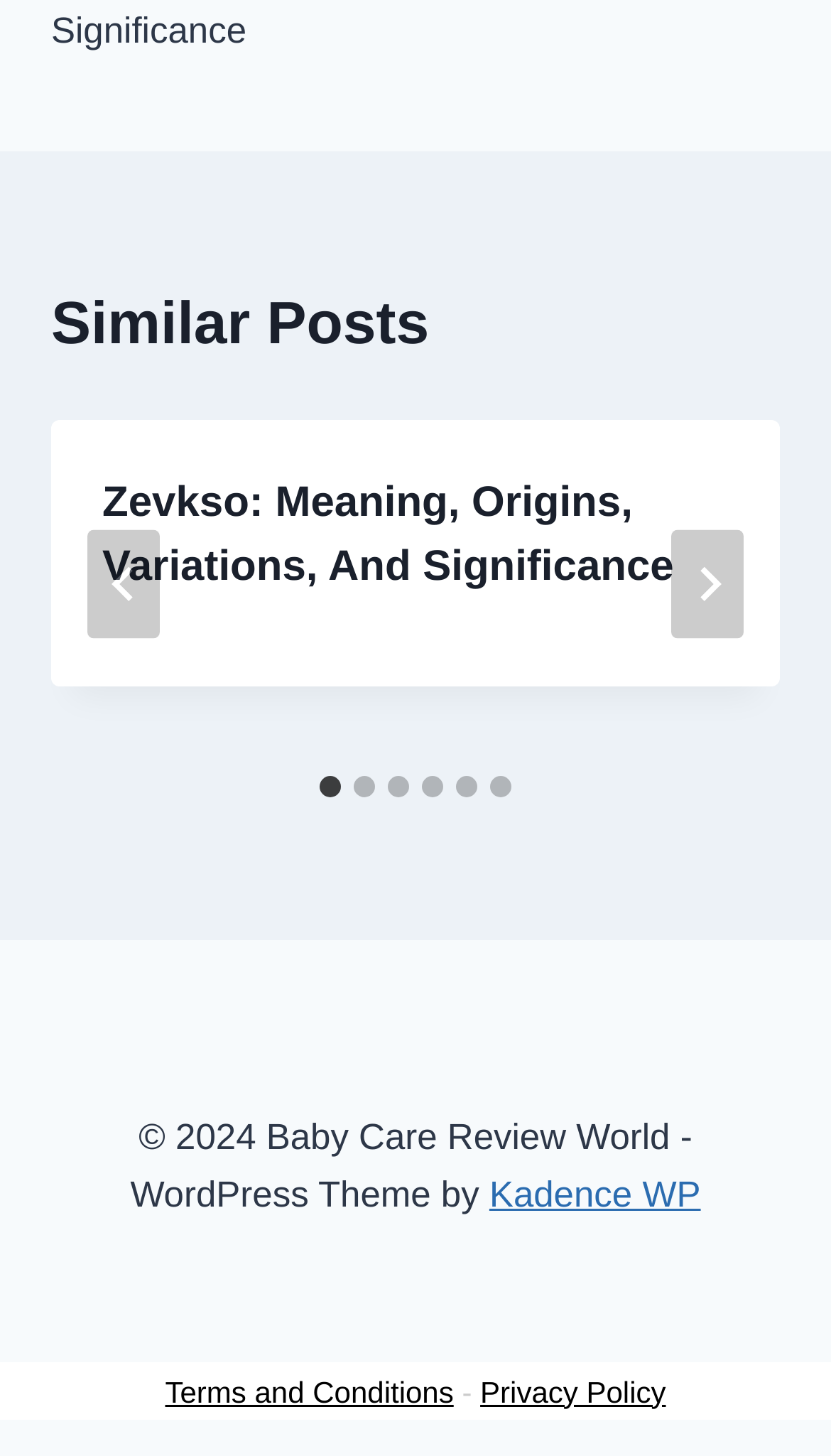Use a single word or phrase to answer this question: 
How many navigation buttons are there?

2